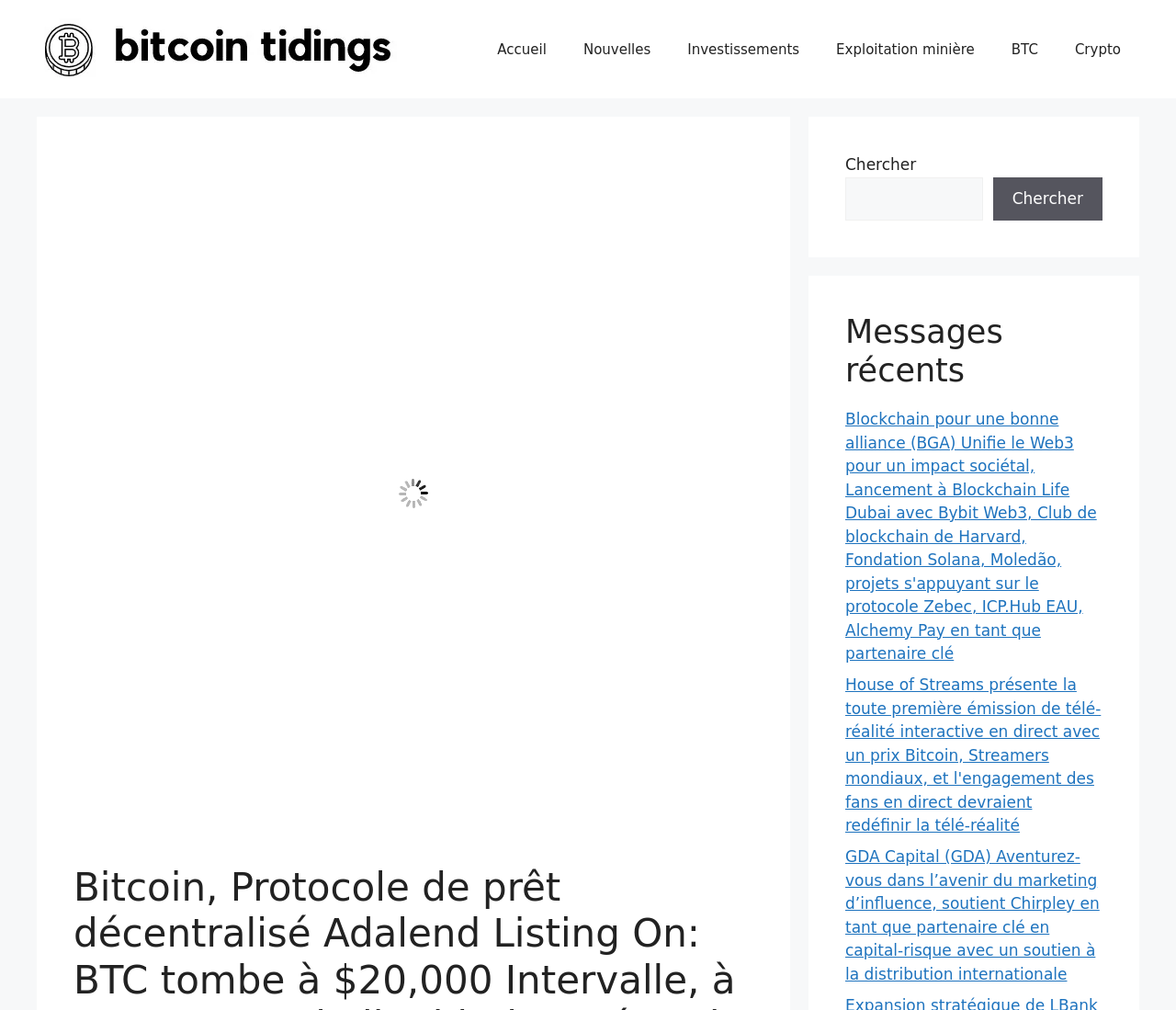Please predict the bounding box coordinates (top-left x, top-left y, bottom-right x, bottom-right y) for the UI element in the screenshot that fits the description: Login

None